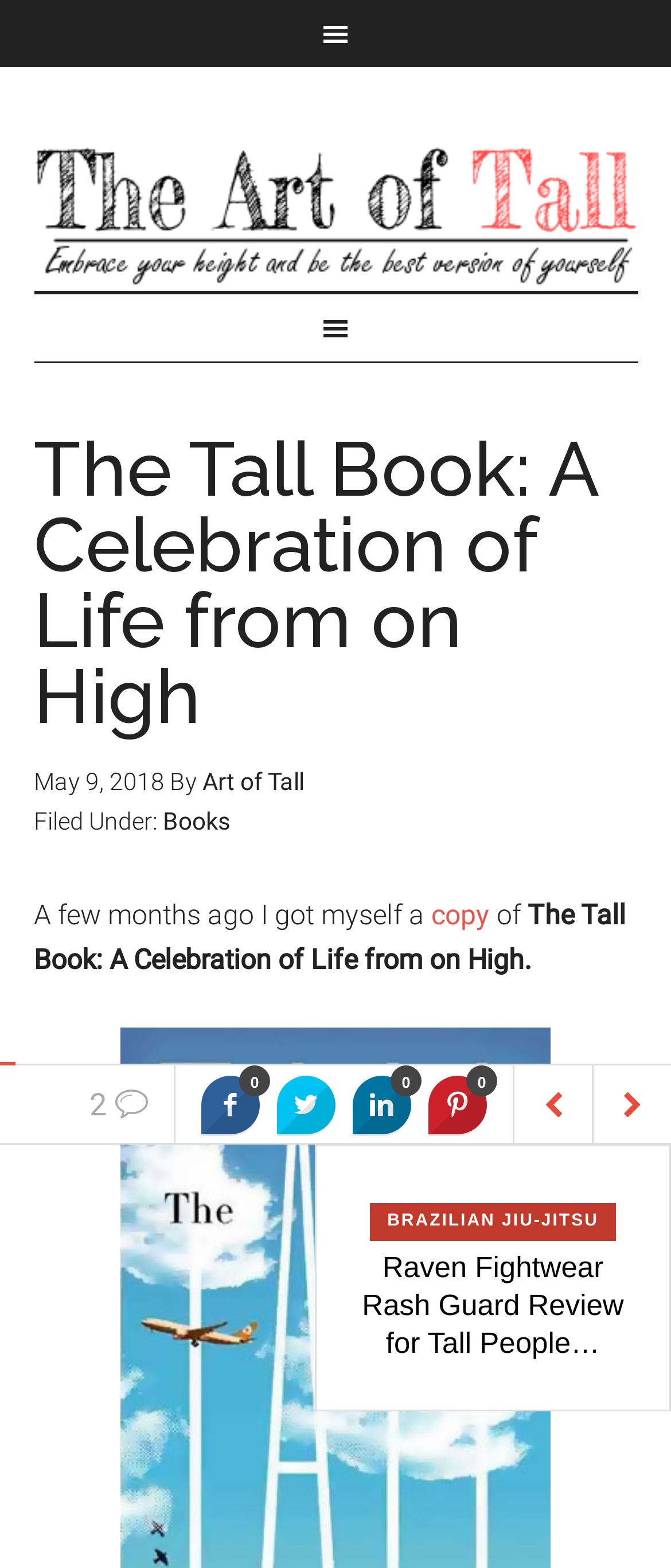Create a detailed narrative describing the layout and content of the webpage.

The webpage is about "The Tall Book: A Celebration of Life from on High". At the top, there is a main navigation menu spanning the entire width of the page. Below it, there is a secondary navigation menu, also spanning the entire width. 

In the main content area, there is a header section with a title "The Tall Book: A Celebration of Life from on High" and a timestamp "May 9, 2018". Below the title, there is a byline "By" followed by a link to "Art of Tall". The header section also includes a category label "Filed Under:" with a link to "Books".

The main content area continues with a paragraph of text that starts with "A few months ago I got myself a" and includes a link to "copy". The paragraph is followed by another sentence that completes the thought.

On the right side of the page, there are two layout tables, each containing a heading and a descriptive text. The first table has a heading "TALL PROBLEMS" and a descriptive text "Questions Tall People Get Asked: Part 4". The second table has a heading "BRAZILIAN JIU-JITSU" and a descriptive text "Raven Fightwear Rash Guard Review for Tall People…".

Scattered throughout the page are several social media links, represented by icons, and a pagination link "2" at the top left.